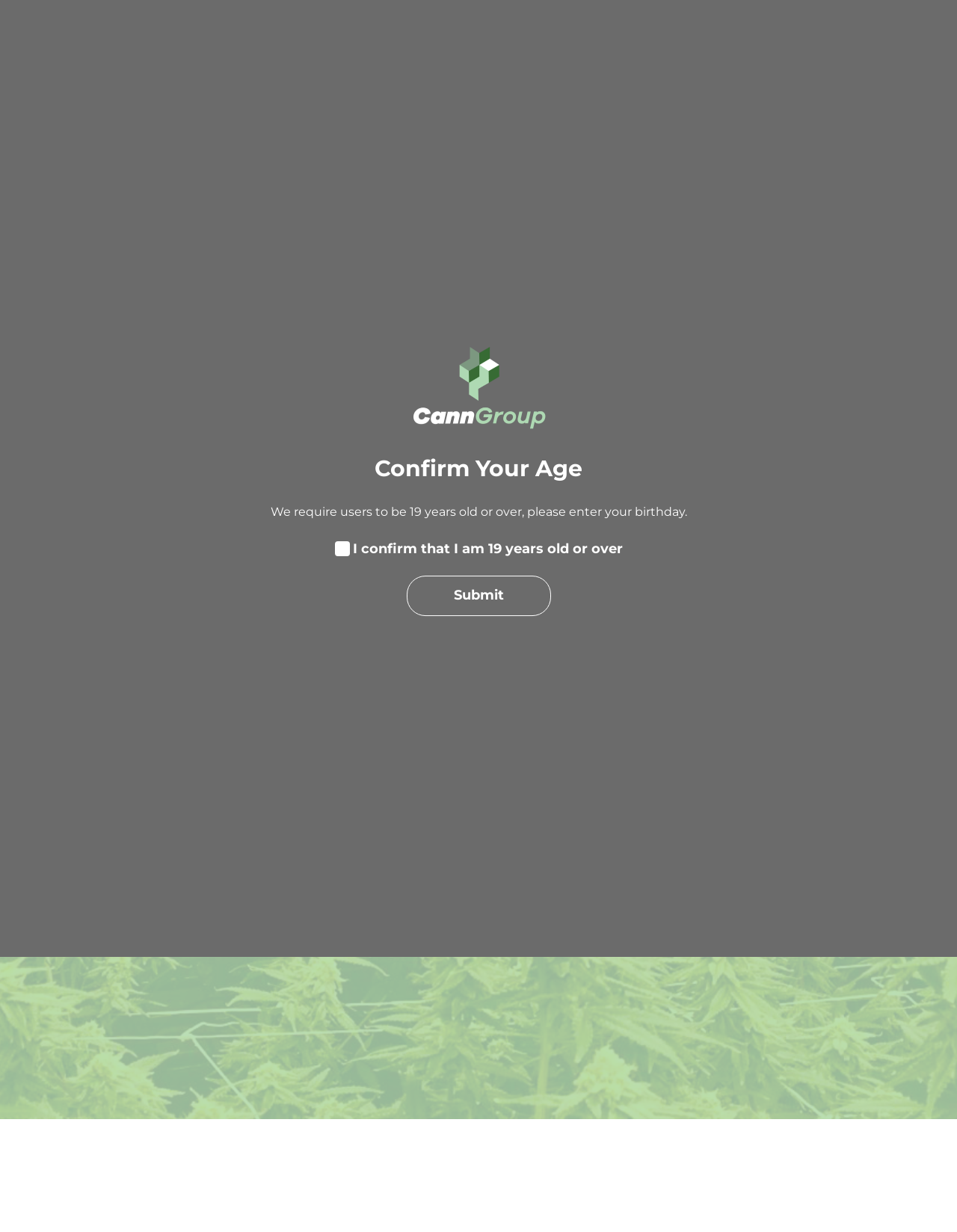Summarize the webpage in an elaborate manner.

The webpage is for Canngroup Corp, a company that appears to be involved in bulk concentrate supply and custom manufacturing services. 

At the top left of the page, there is a navigation menu with links to "Home", "About Us", "Services", "Products", and "Contact Us". The "Services" and "Products" links have dropdown menus. 

To the right of the navigation menu, there is a prominent "BUY NOW" button. 

Below the navigation menu, there is a heading that reads "Welcome To Canngroup Development Corp" followed by a series of headings that describe the company's services, including "CANADA'S GO TO BULK CONCENTRATE SUPPLIER" and "Custom Manufacturing Services". 

There are two buttons below these headings, "OUR SERVICES" and "CONTACT US". 

On the right side of the page, there is an image, and below it, a section that appears to be an age verification form. The form has a heading "Confirm Your Age" and a paragraph of text that explains the requirement. There is also a checkbox with the text "I confirm that I am 19 years old or over" and a "Submit" button.